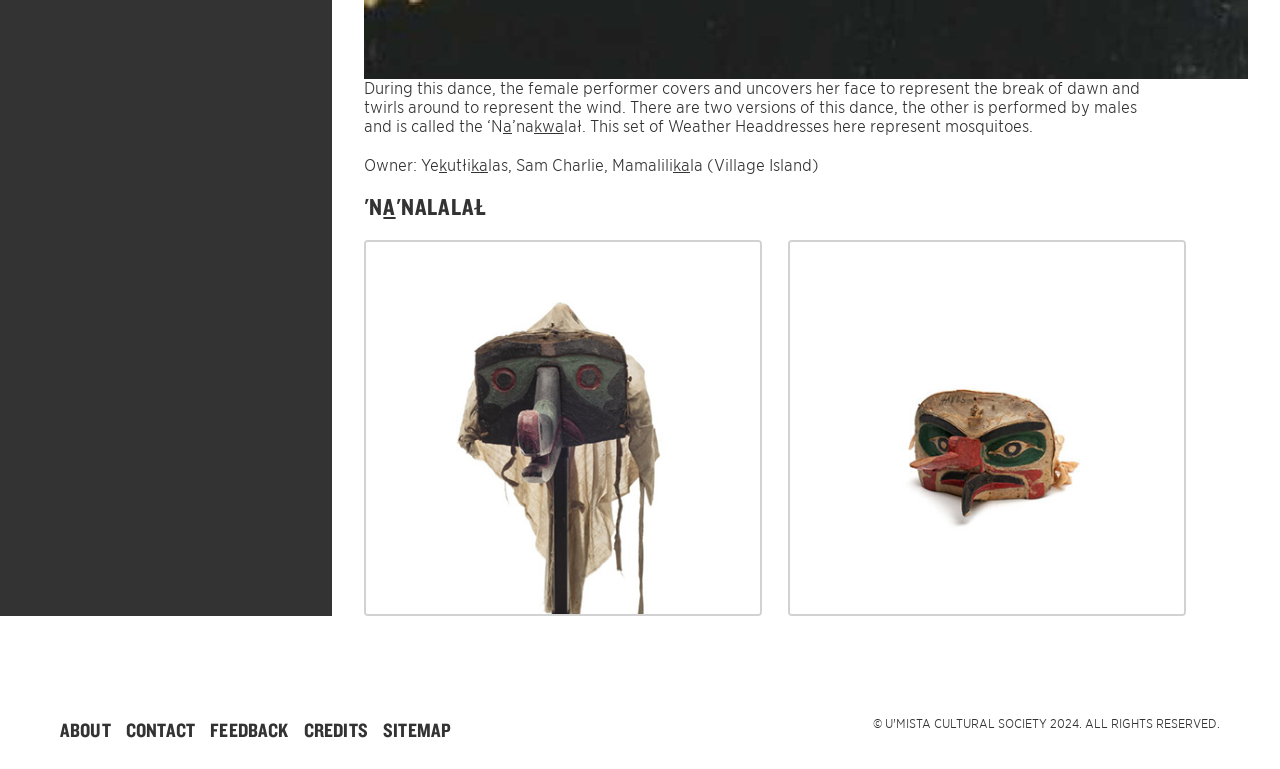Given the description: "About Us", determine the bounding box coordinates of the UI element. The coordinates should be formatted as four float numbers between 0 and 1, [left, top, right, bottom].

None